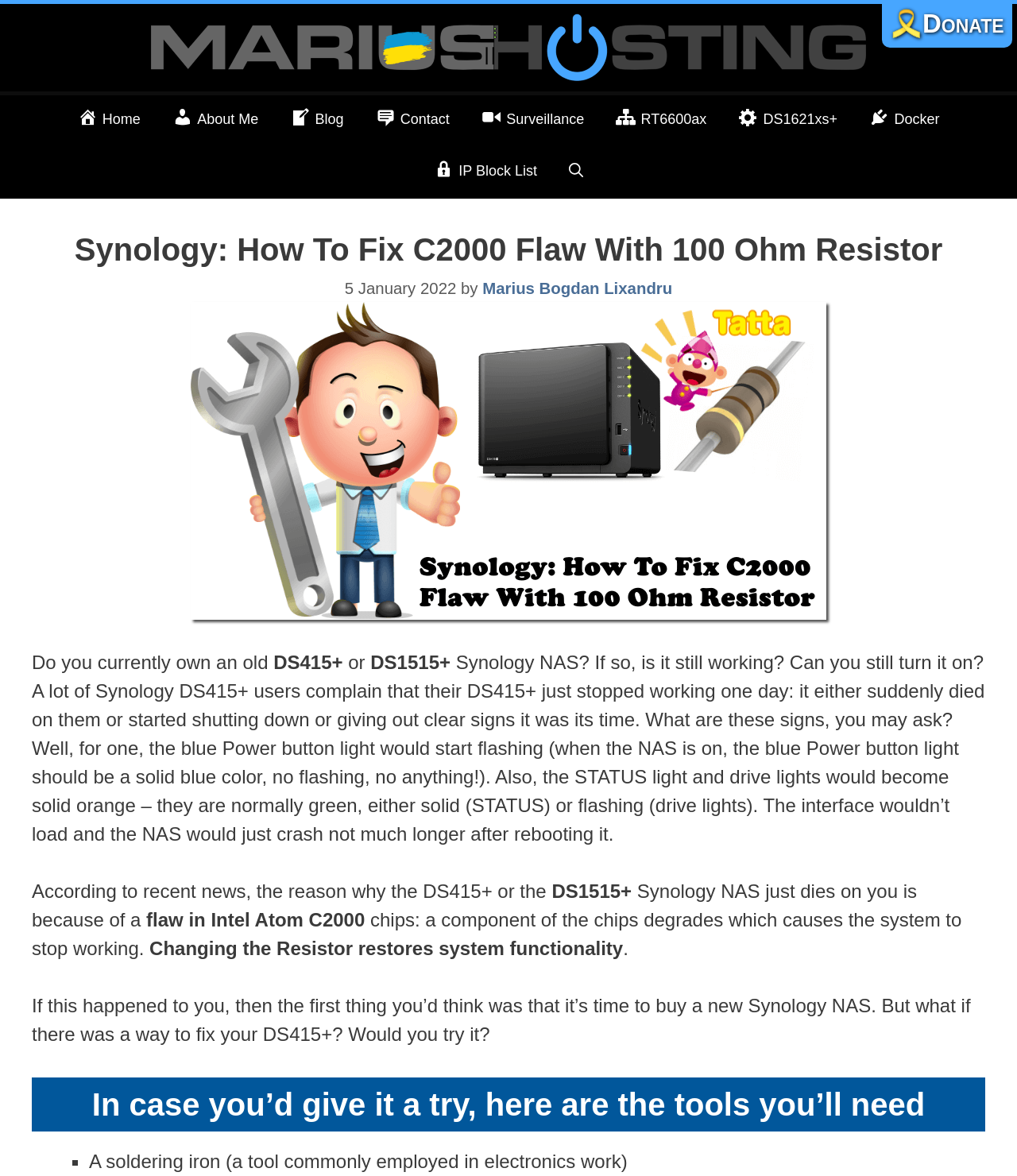Identify the bounding box coordinates of the area you need to click to perform the following instruction: "Click the 'Home' link".

[0.061, 0.081, 0.154, 0.125]